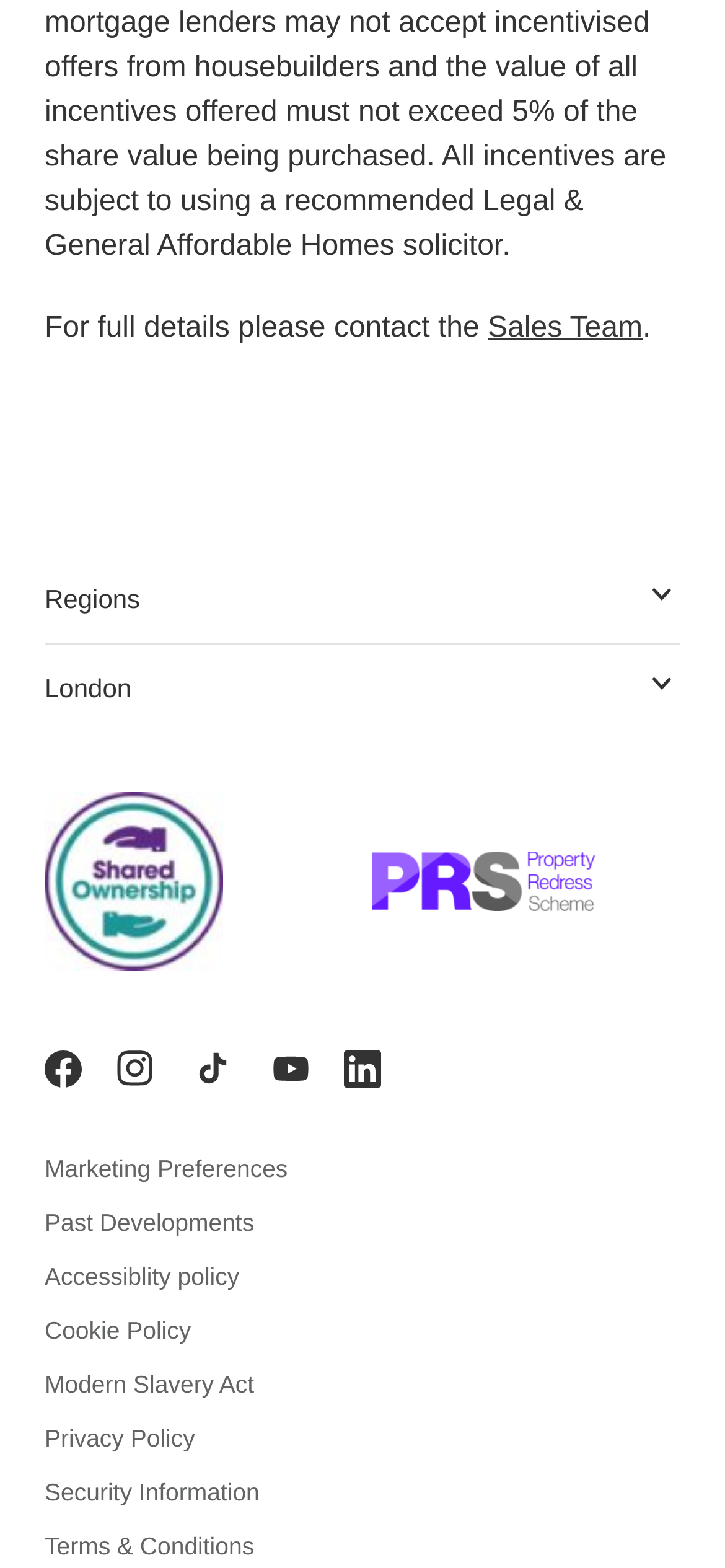Bounding box coordinates are specified in the format (top-left x, top-left y, bottom-right x, bottom-right y). All values are floating point numbers bounded between 0 and 1. Please provide the bounding box coordinate of the region this sentence describes: Cookie Policy

[0.062, 0.84, 0.264, 0.857]